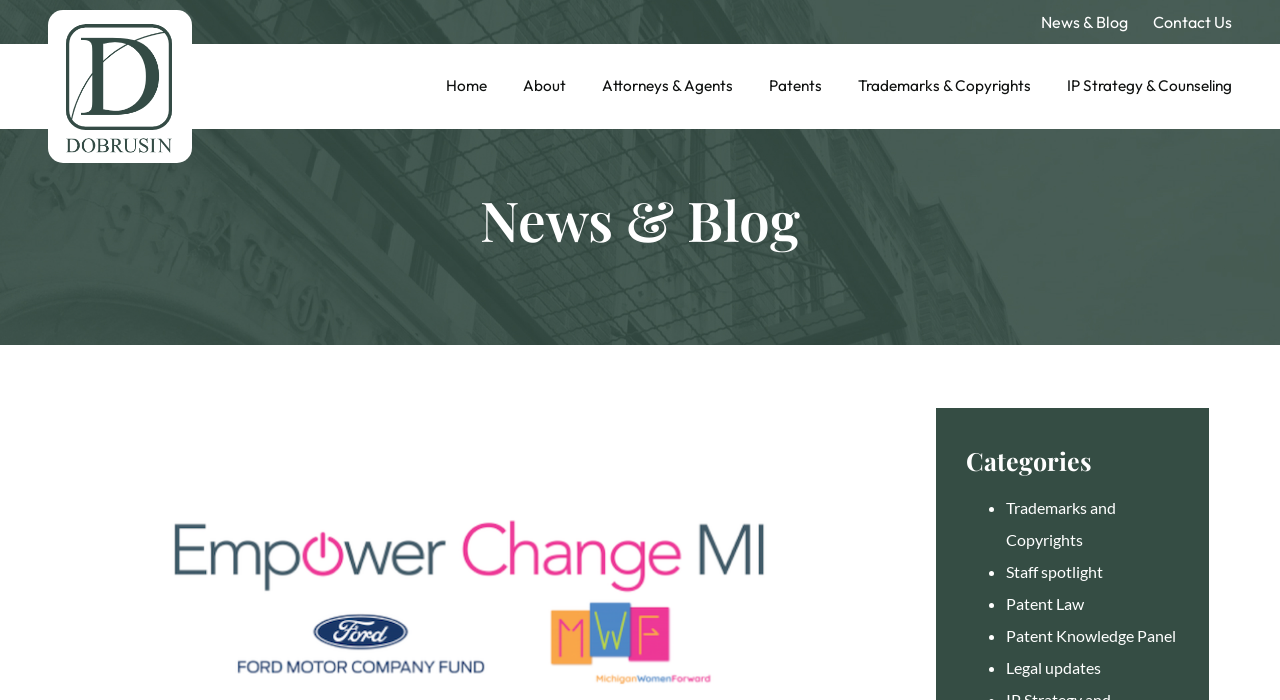Locate the coordinates of the bounding box for the clickable region that fulfills this instruction: "go to news and blog".

[0.813, 0.014, 0.881, 0.049]